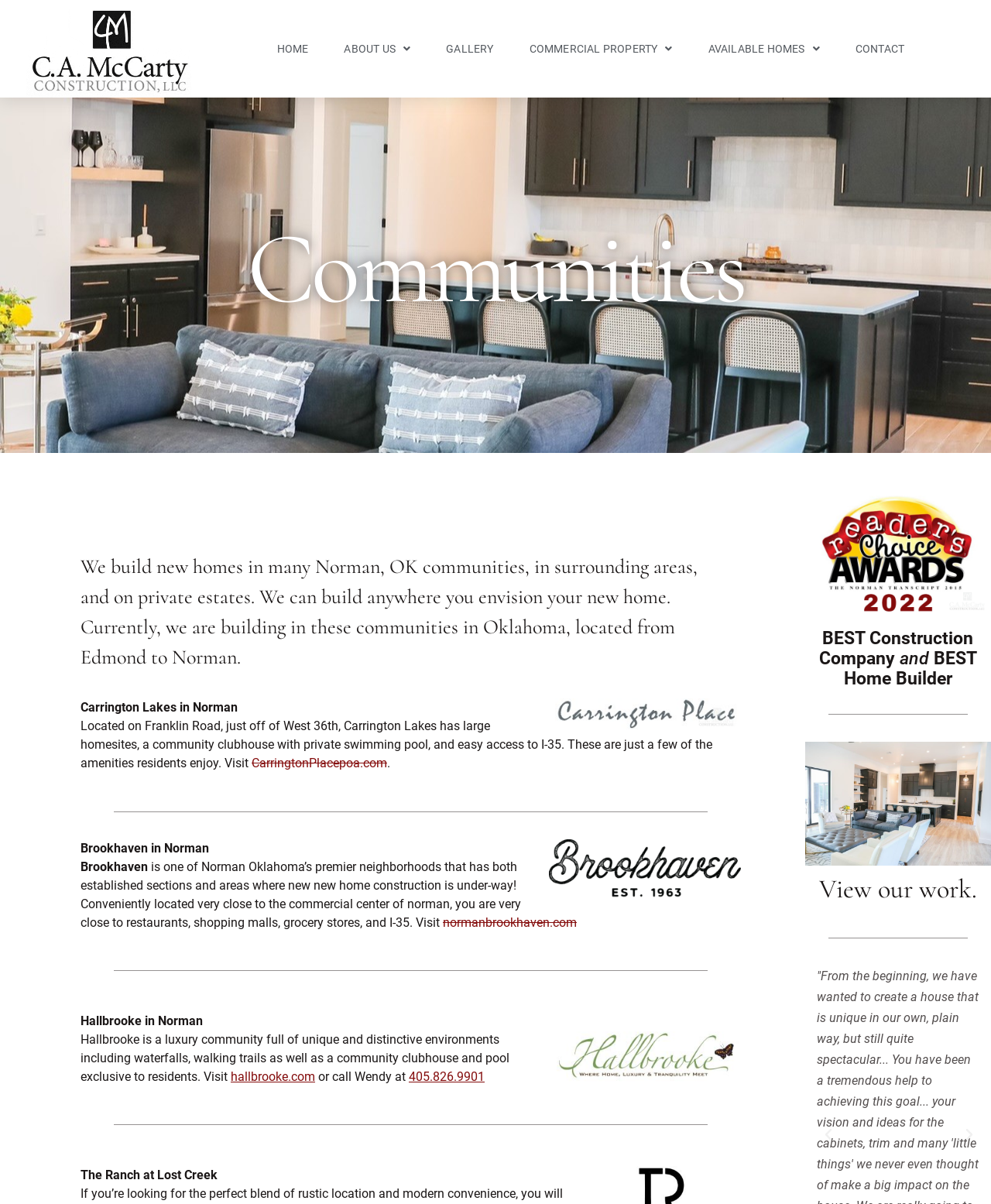Locate the UI element described by alt="Curtis McCarty Construction logo" and provide its bounding box coordinates. Use the format (top-left x, top-left y, bottom-right x, bottom-right y) with all values as floating point numbers between 0 and 1.

[0.027, 0.0, 0.193, 0.081]